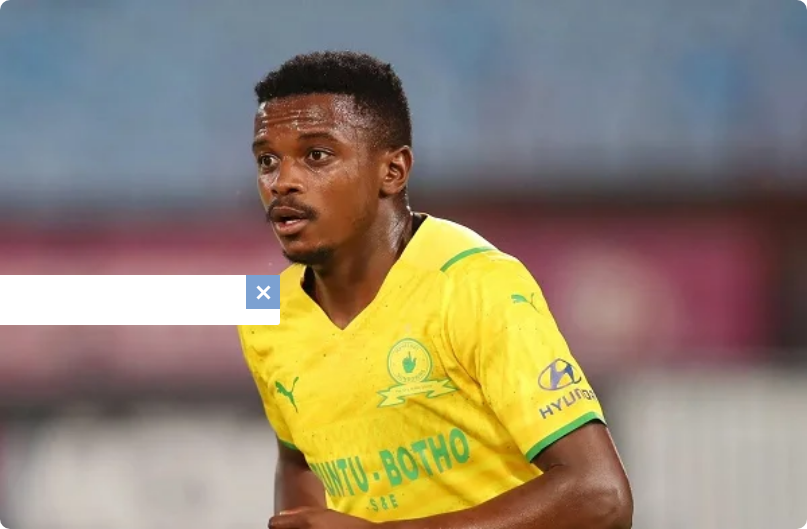Respond to the question below with a concise word or phrase:
What color is Teboena Mokoena's jersey?

Yellow